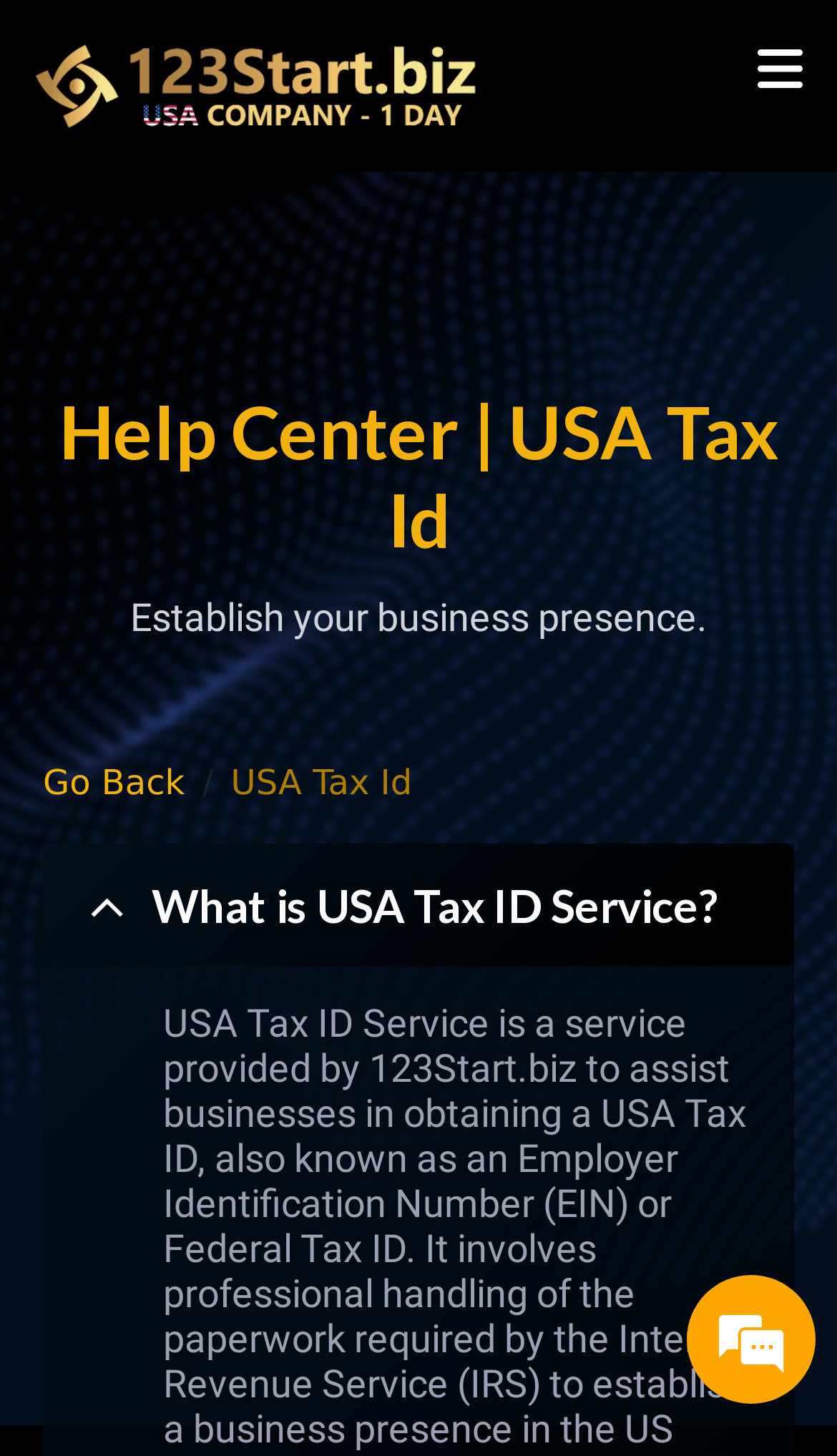What is the business presence being referred to?
We need a detailed and meticulous answer to the question.

The static text 'Establish your business presence.' is present on the webpage, and considering the meta description that the website automates the entire business formation process, I can infer that the business presence being referred to is the setup of a company.